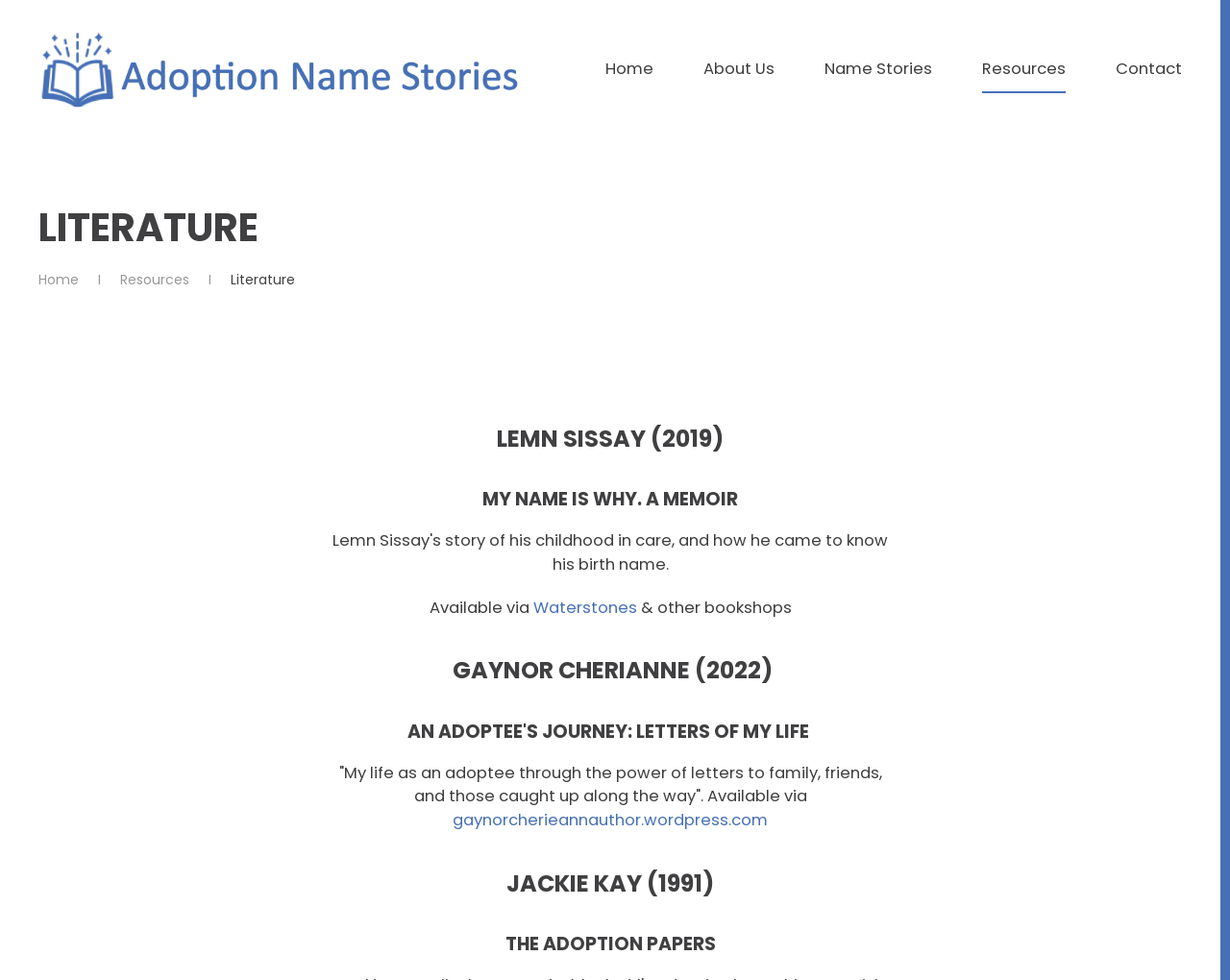What is the name of the first book?
Please use the visual content to give a single word or phrase answer.

LEMN SISSAY (2019)